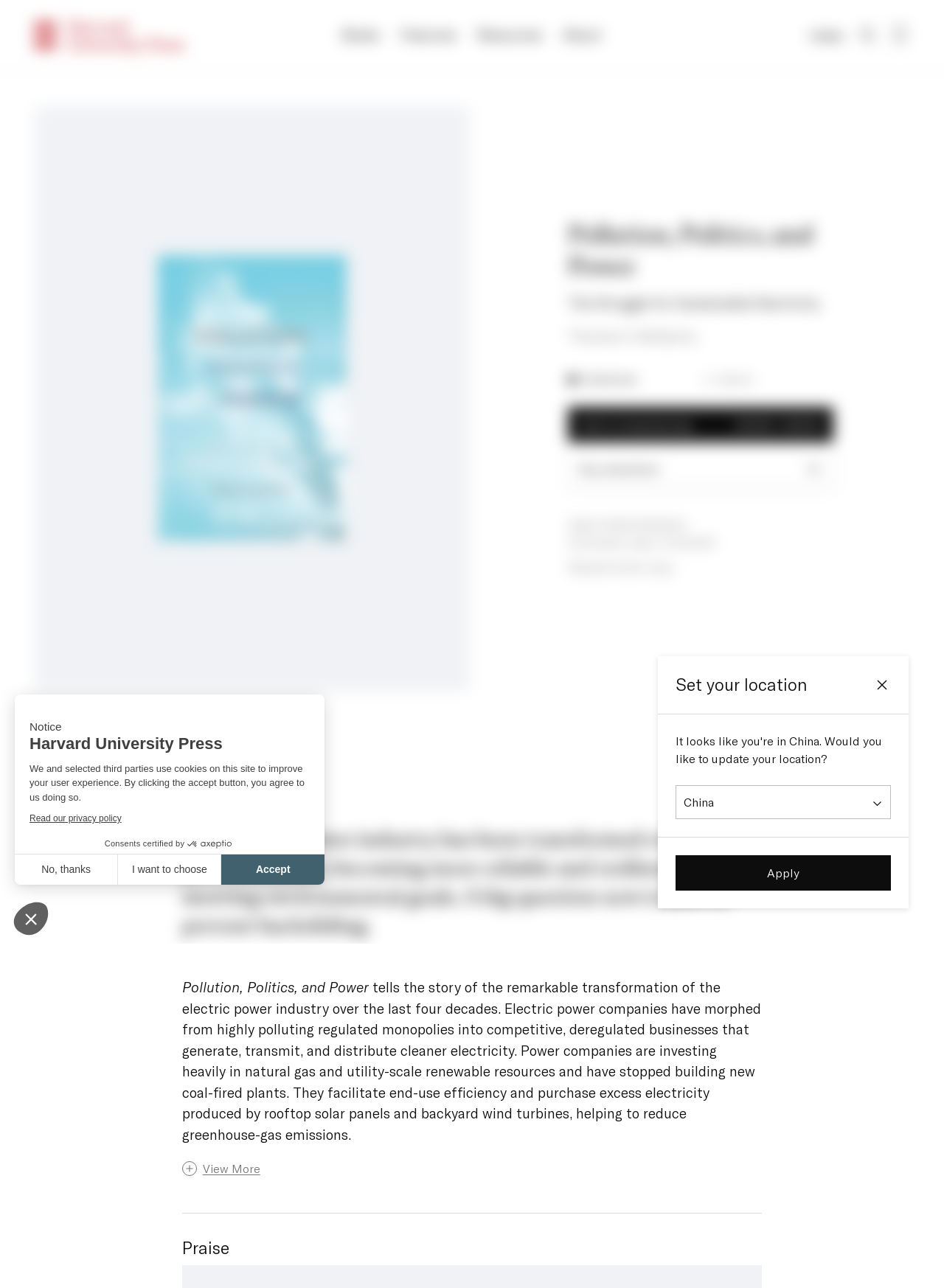Determine the bounding box coordinates of the clickable area required to perform the following instruction: "Search for a book". The coordinates should be represented as four float numbers between 0 and 1: [left, top, right, bottom].

[0.909, 0.02, 0.928, 0.034]